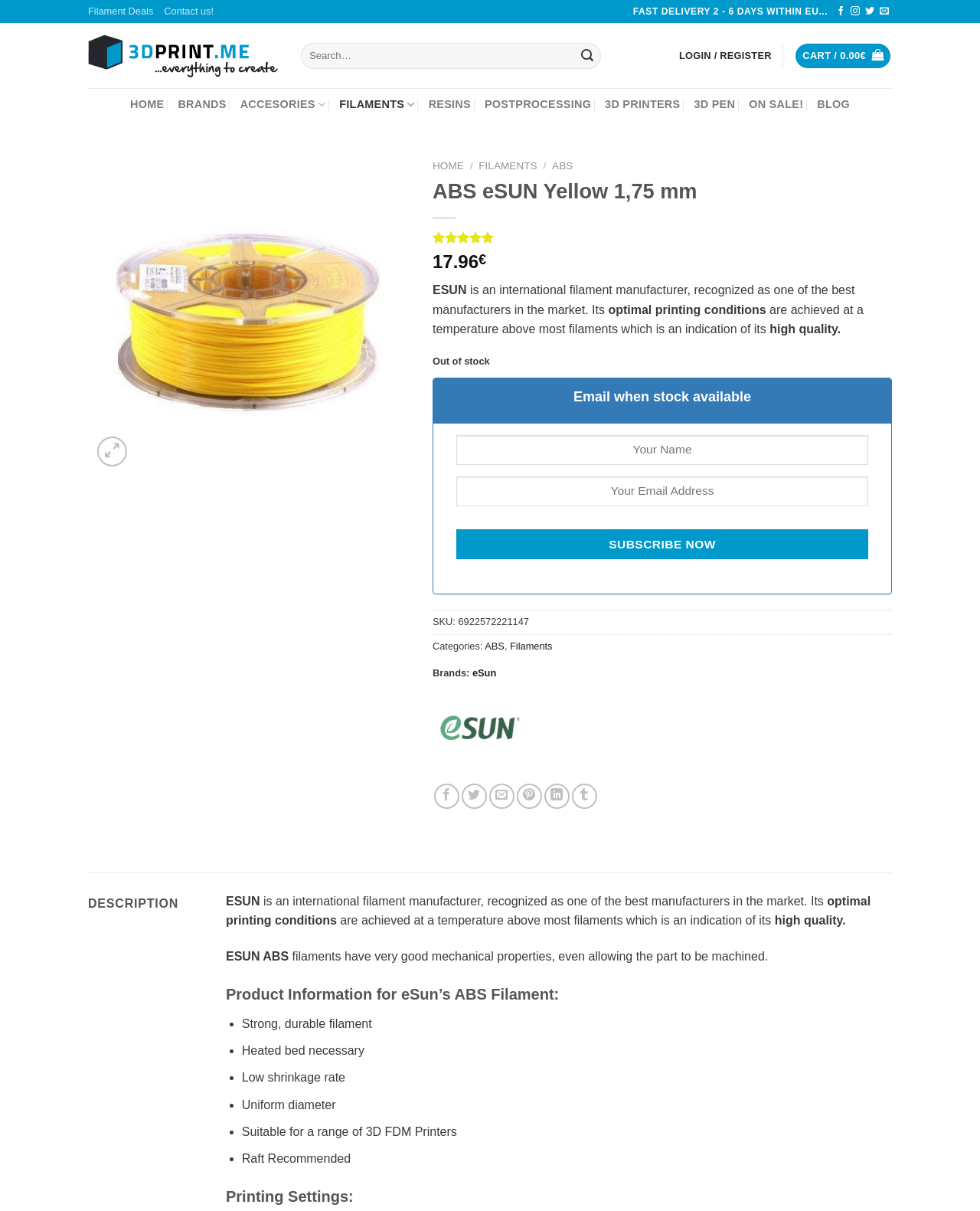Find the bounding box coordinates for the UI element whose description is: "Brands". The coordinates should be four float numbers between 0 and 1, in the format [left, top, right, bottom].

[0.182, 0.073, 0.231, 0.1]